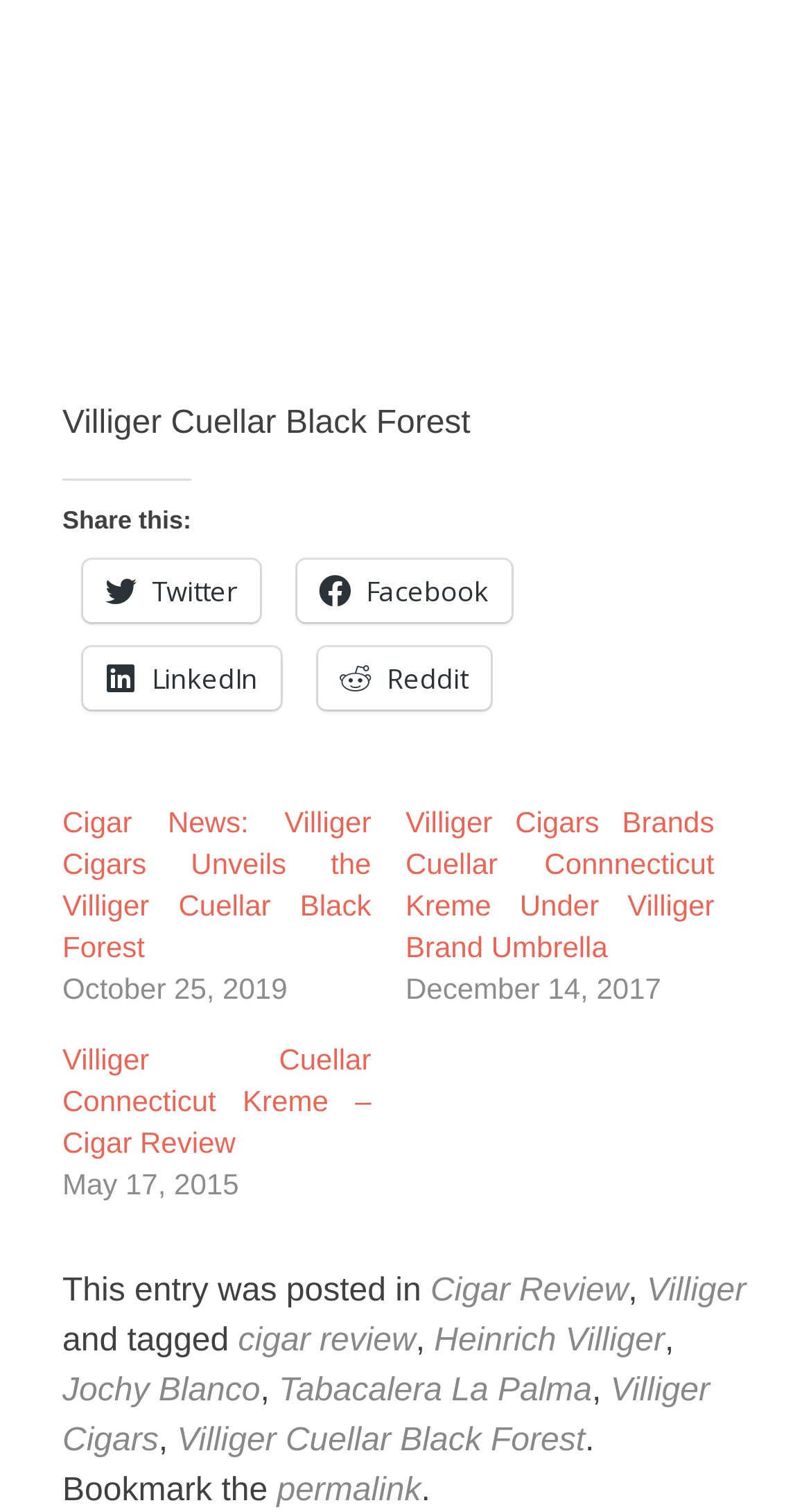Please give a short response to the question using one word or a phrase:
What is the name of the cigar brand?

Villiger